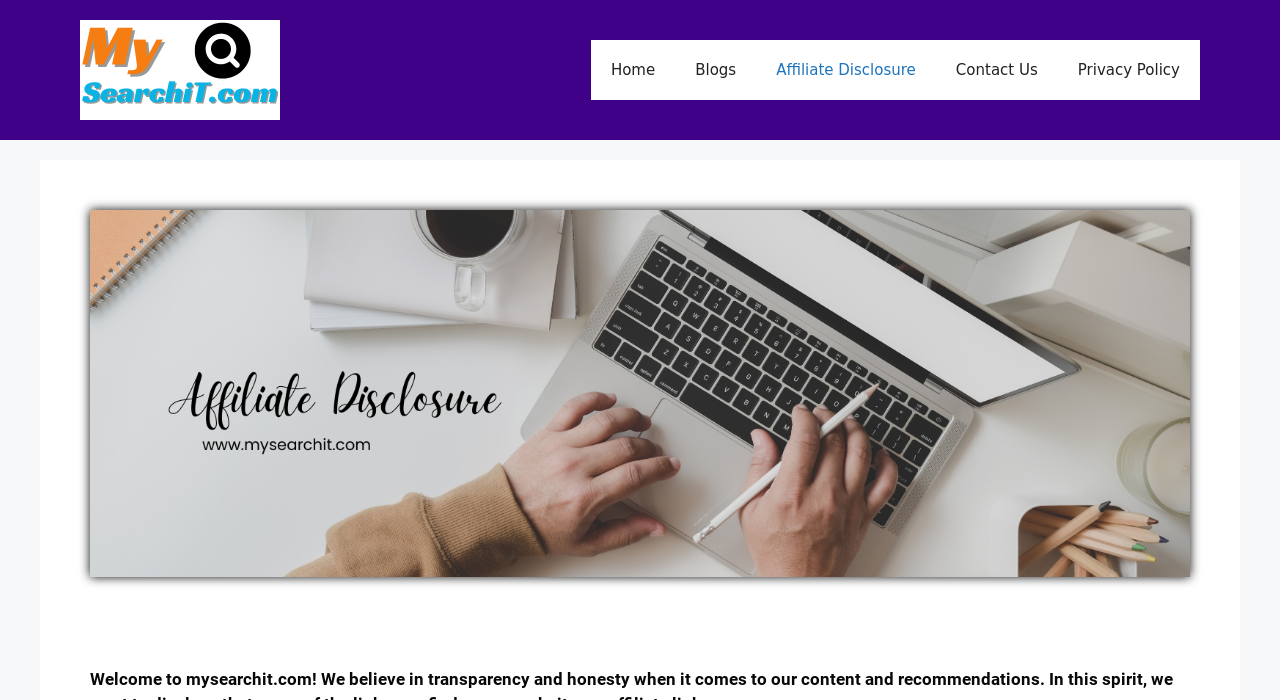Describe all visible elements and their arrangement on the webpage.

The webpage is titled "Affiliate Disclosure" and has a banner at the top that spans the entire width of the page. Below the banner, there is a navigation menu with five links: "Home", "Blogs", "Affiliate Disclosure", "Contact Us", and "Privacy Policy". These links are aligned horizontally and take up about half of the page's width.

Above the navigation menu, there is a small link on the left side of the page with no text. On the right side of the page, there is a large image that takes up most of the page's height, with a caption "mysearchit.com/affiliate Disclosure".

The main content of the page is a paragraph that discusses the importance of transparency and honesty in content and recommendations, and the website's commitment to disclosing affiliate relationships.